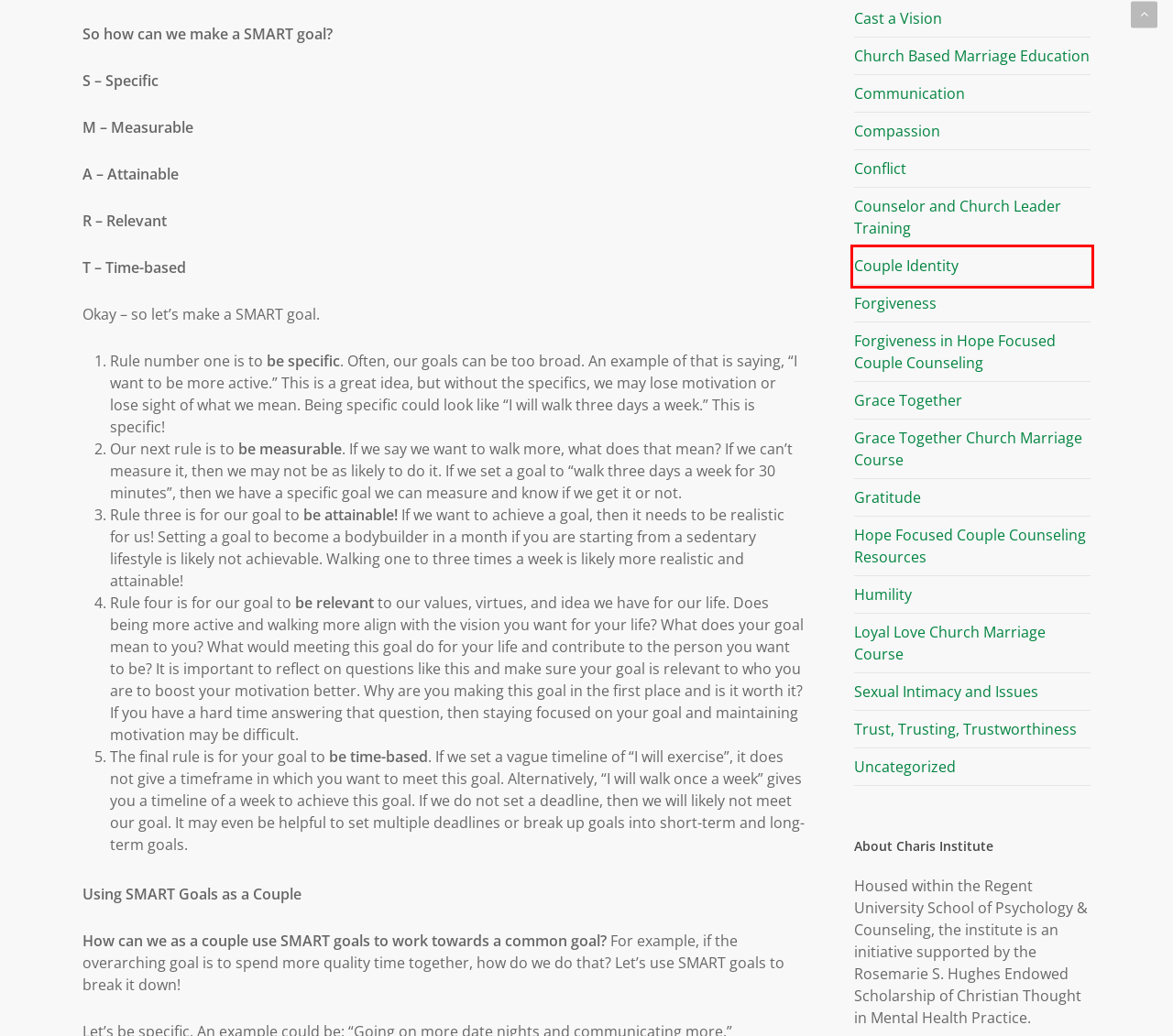You are provided with a screenshot of a webpage where a red rectangle bounding box surrounds an element. Choose the description that best matches the new webpage after clicking the element in the red bounding box. Here are the choices:
A. Forgiveness in Hope Focused Couple Counseling Archives - Charis Institute
B. Sexual Intimacy and Issues Archives - Charis Institute
C. Humility Archives - Charis Institute
D. Grace Together Church Marriage Course Archives - Charis Institute
E. Communication Archives - Charis Institute
F. Trust, Trusting, Trustworthiness Archives - Charis Institute
G. Compassion Archives - Charis Institute
H. Couple Identity Archives - Charis Institute

H